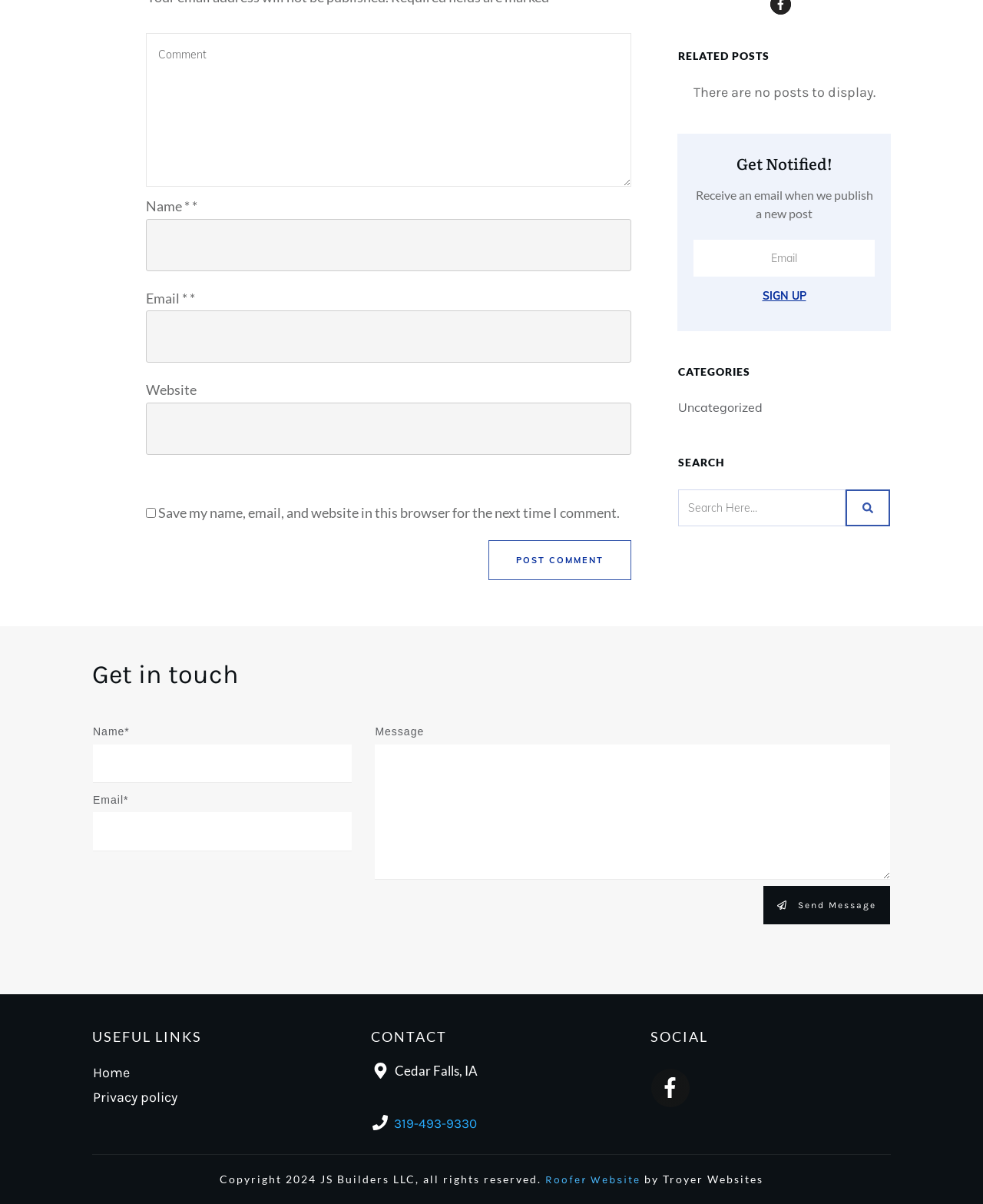Locate the UI element that matches the description name="s" placeholder="Search Here..." in the webpage screenshot. Return the bounding box coordinates in the format (top-left x, top-left y, bottom-right x, bottom-right y), with values ranging from 0 to 1.

[0.69, 0.406, 0.86, 0.437]